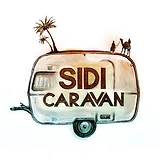Generate a comprehensive description of the image.

The image showcases a stylized illustration of a vintage caravan, prominently labeled "SIDI CARAVAN." The design features whimsical elements such as palm trees and birds perched on top, adding a touch of playfulness and adventure. The color palette combines soft neutrals with earthy tones, creating a warm and inviting aesthetic. This vibrant illustration may represent a brand or project related to travel, music, or cultural exploration, suggesting themes of wanderlust and a unique journey.